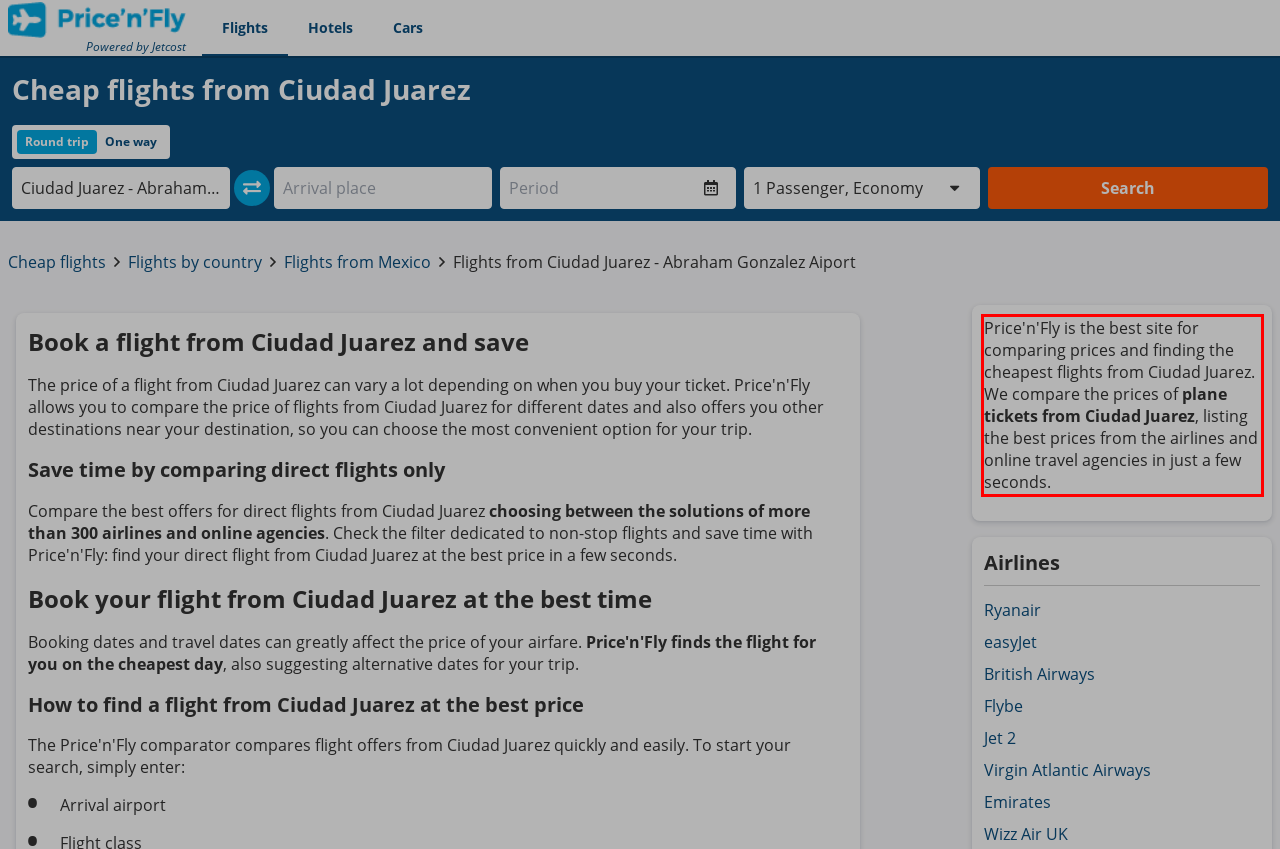You have a screenshot of a webpage, and there is a red bounding box around a UI element. Utilize OCR to extract the text within this red bounding box.

Price'n'Fly is the best site for comparing prices and finding the cheapest flights from Ciudad Juarez. We compare the prices of plane tickets from Ciudad Juarez, listing the best prices from the airlines and online travel agencies in just a few seconds.